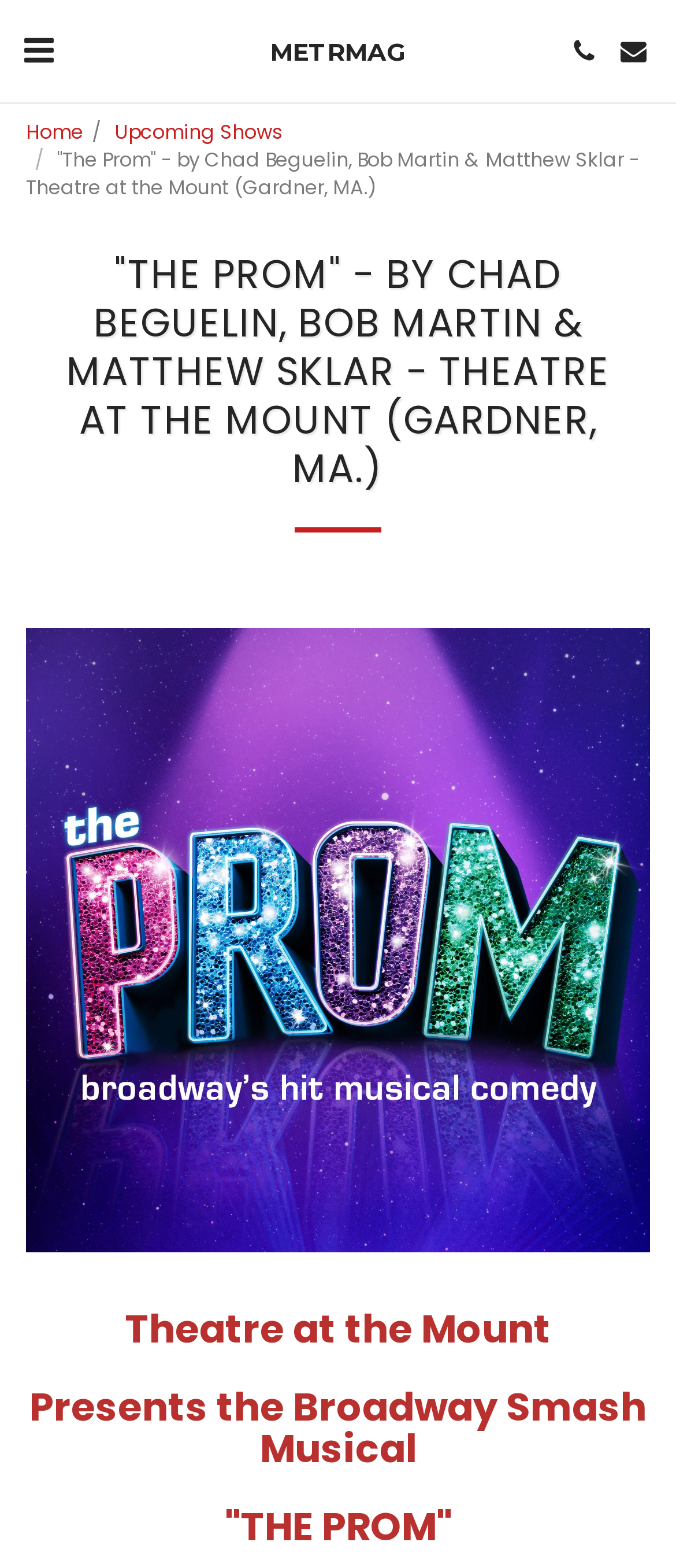Give a one-word or short phrase answer to the question: 
How many buttons are present in the top-right corner of the webpage?

2